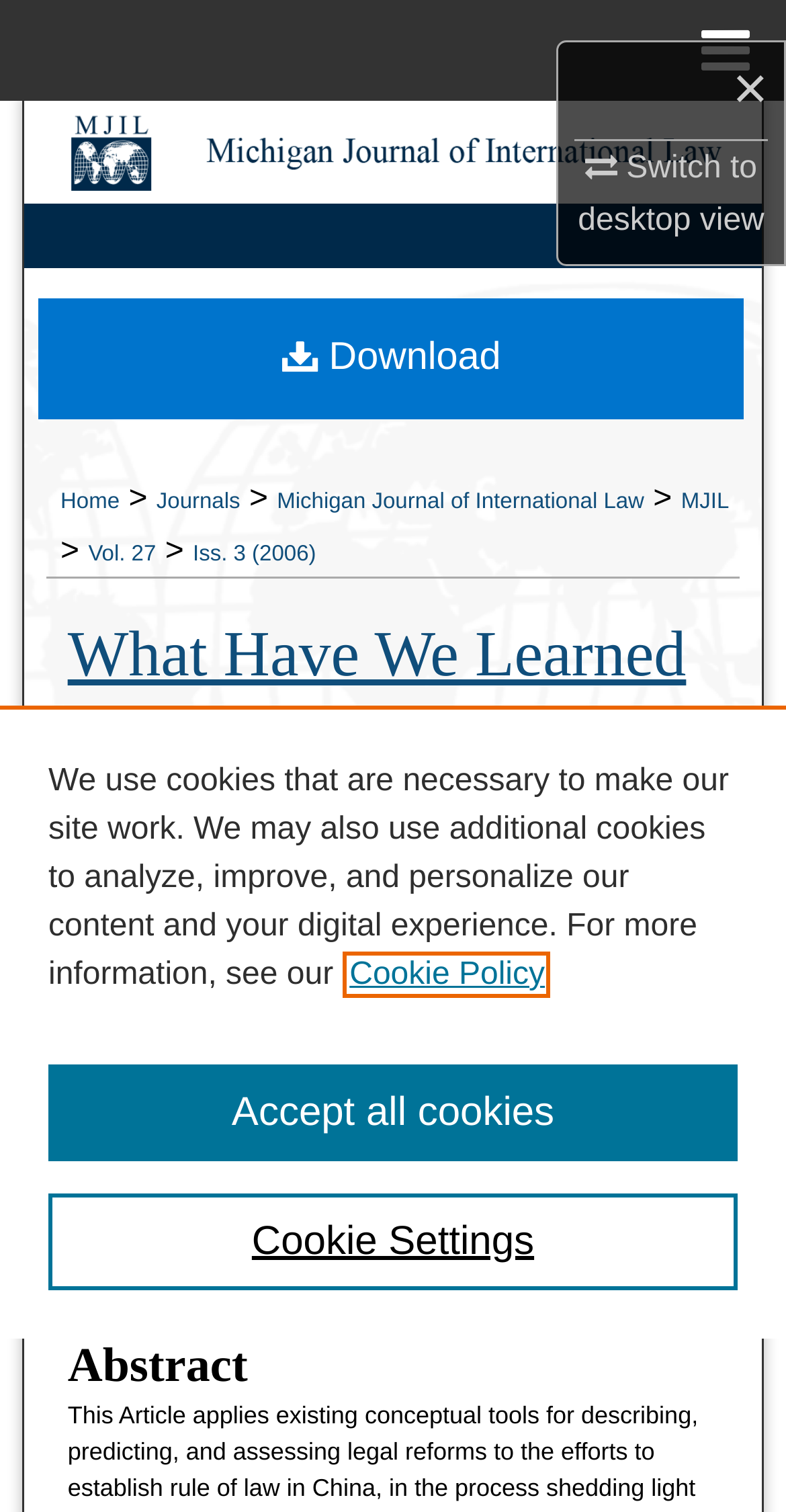For the following element description, predict the bounding box coordinates in the format (top-left x, top-left y, bottom-right x, bottom-right y). All values should be floating point numbers between 0 and 1. Description: Cookie Policy

[0.445, 0.633, 0.693, 0.656]